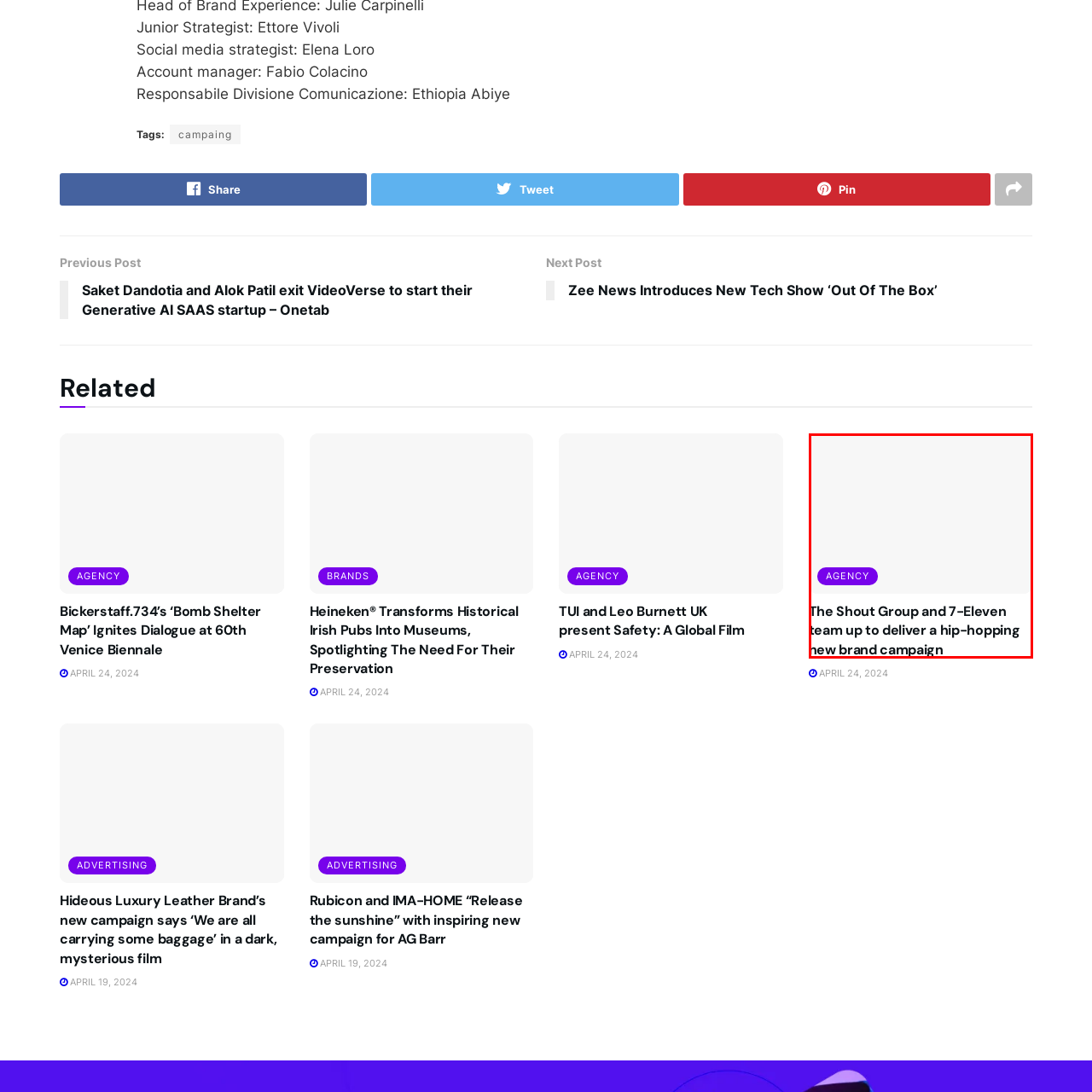Offer a detailed account of the image that is framed by the red bounding box.

The image features a bold headline that reads, "The Shout Group and 7-Eleven team up to deliver a hip-hopping new brand campaign." It showcases a dynamic collaboration between The Shout Group and 7-Eleven, highlighting their innovative approach to marketing. Below the headline, a prominent purple button labeled "AGENCY" emphasizes the organizational partnership. This campaign seems to be aimed at attracting attention with its energetic and modern vibe, likely targeting a youthful demographic that resonates with the hip-hop culture. The design is sleek and contemporary, indicative of a fresh branding strategy.